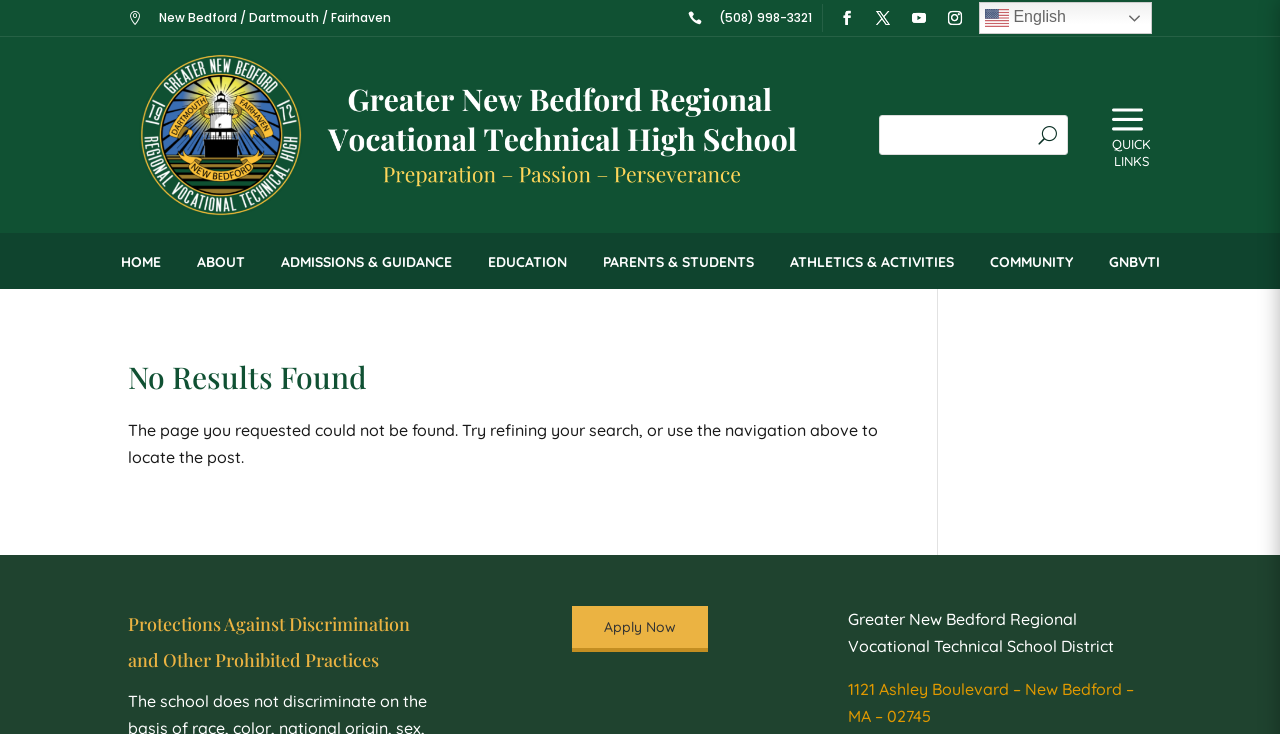Determine the bounding box coordinates (top-left x, top-left y, bottom-right x, bottom-right y) of the UI element described in the following text: Apply Now

[0.447, 0.825, 0.553, 0.888]